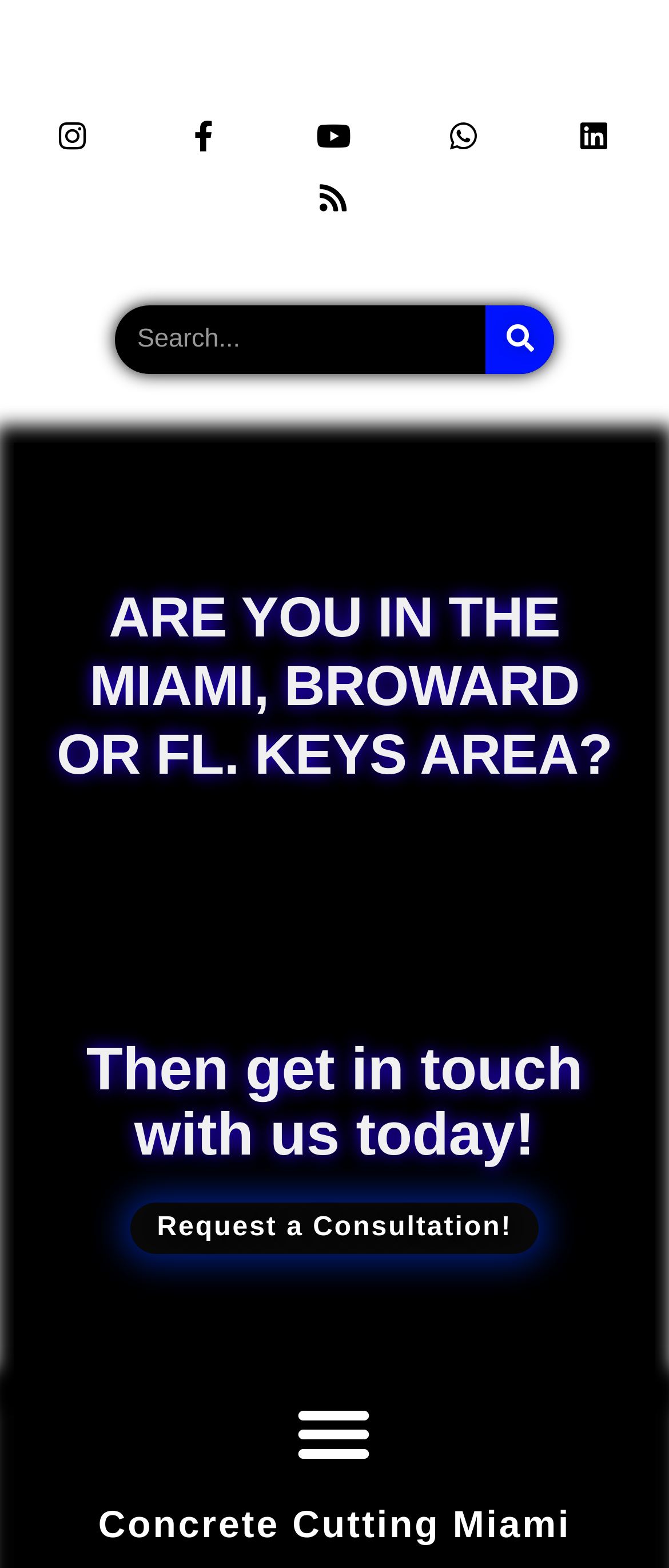Using the information in the image, could you please answer the following question in detail:
What action is encouraged on the webpage?

I found a heading that says 'Then get in touch with us today!' and a link that says 'Request a Consultation!' which suggests that the webpage is encouraging users to take some action, either getting in touch with them or requesting a consultation.